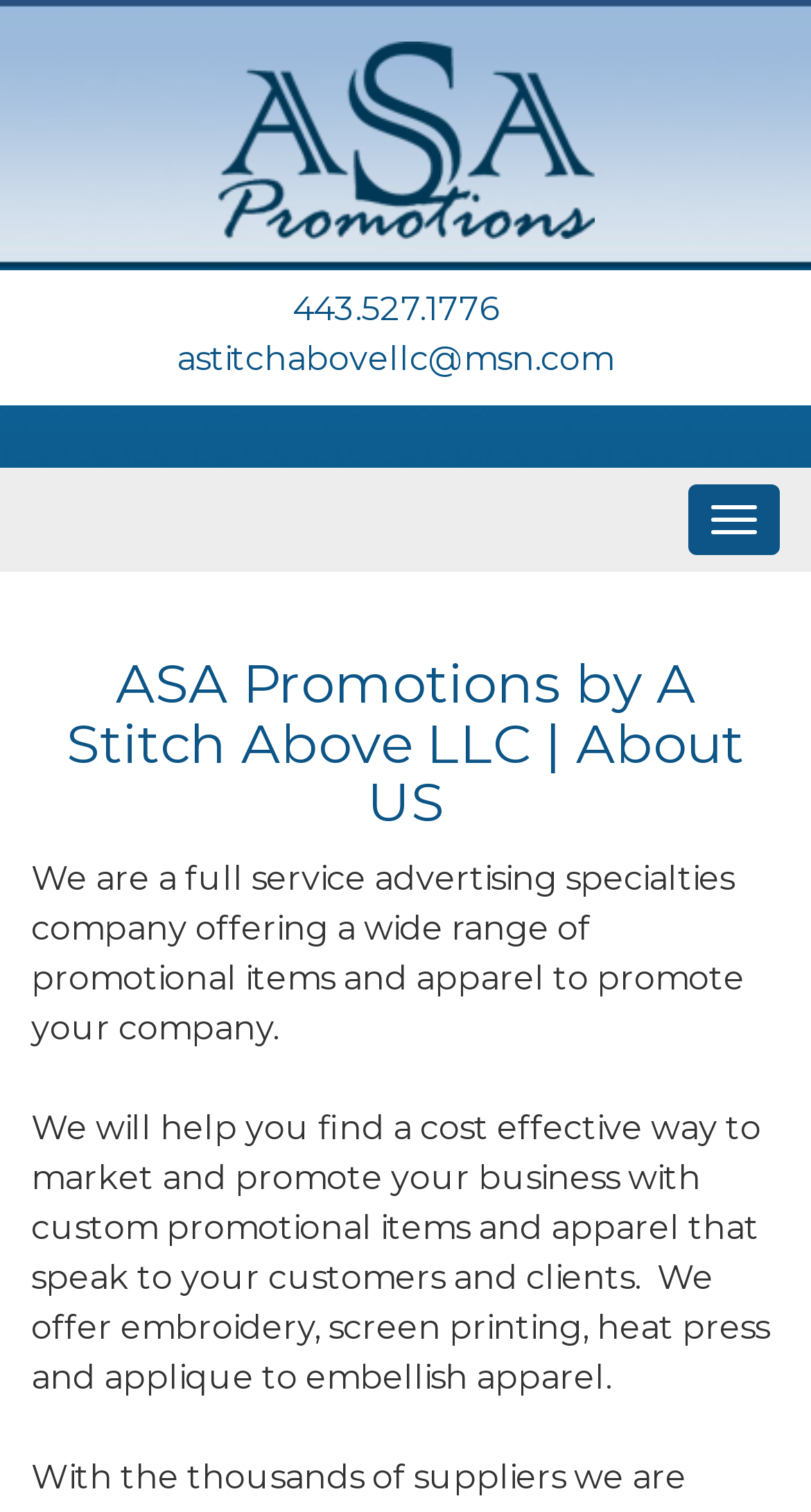What services does the company offer?
Based on the image, provide your answer in one word or phrase.

embroidery, screen printing, heat press and applique